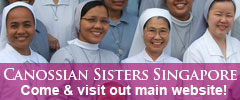Provide a comprehensive description of the image.

This image features a group of Canossian Sisters in Singapore, showcasing their commitment to community and faith. The sisters are dressed in their traditional attire, exuding warmth and welcome, highlighting their dedication to service and spirituality. The banner invites viewers to explore more about the Canossian Sisters and their mission, urging visitors to learn about their values and contributions to the community. The combination of the uplifting message and the sisters’ joyful expressions reflects the essence of their vocation and the community they foster.